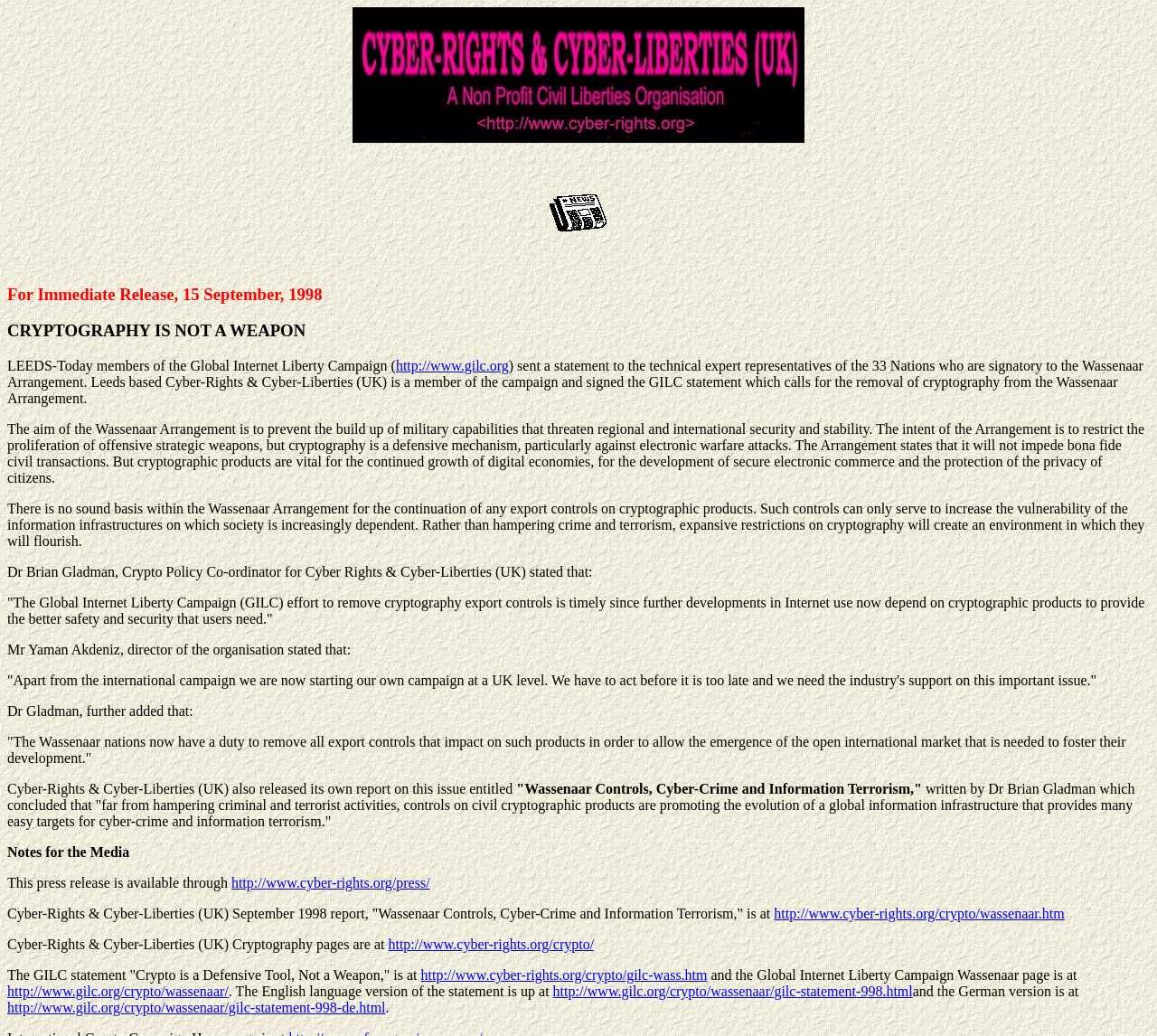Locate the bounding box coordinates of the element you need to click to accomplish the task described by this instruction: "View the GILC statement Crypto is a Defensive Tool, Not a Weapon".

[0.364, 0.934, 0.611, 0.949]